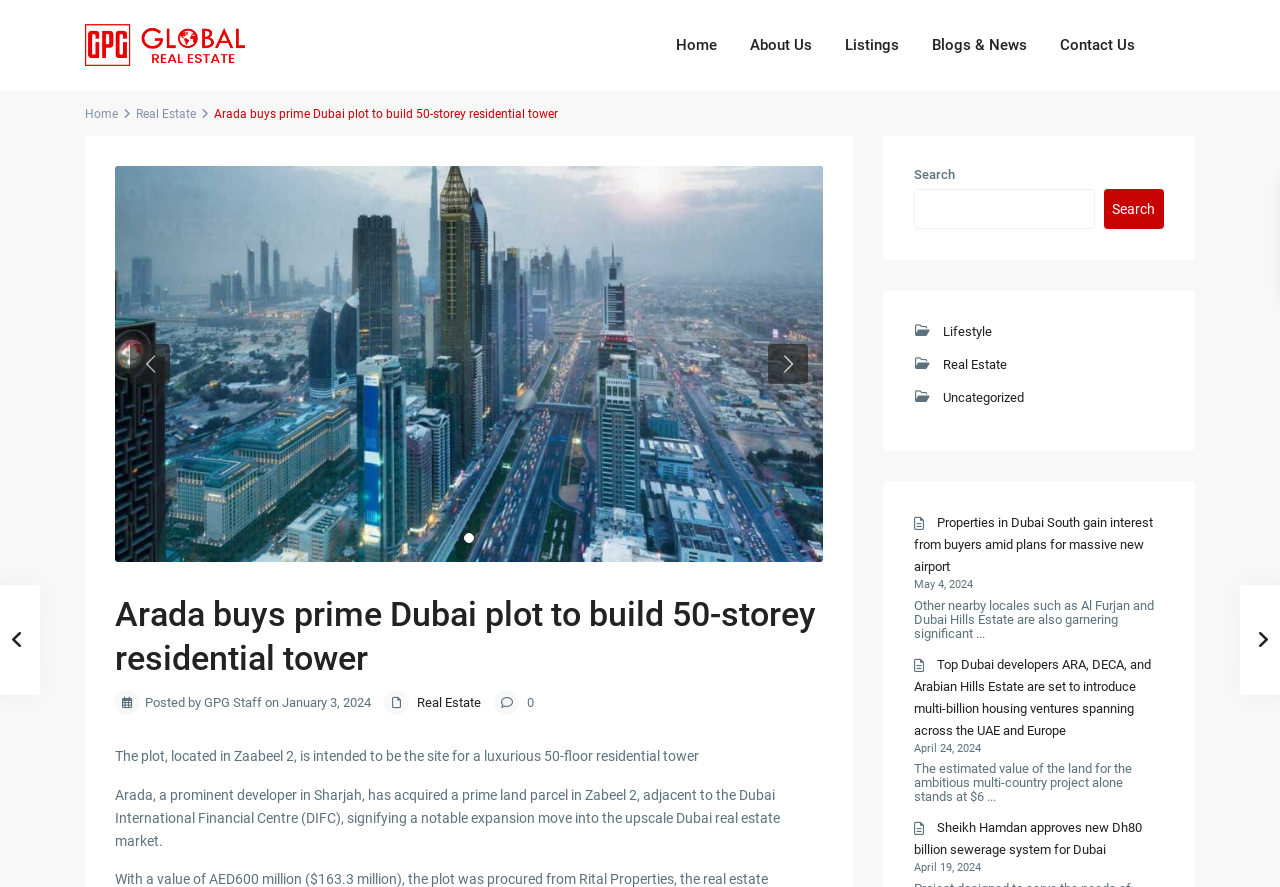Kindly respond to the following question with a single word or a brief phrase: 
What is the adjacent location to the acquired land parcel?

Dubai International Financial Centre (DIFC)